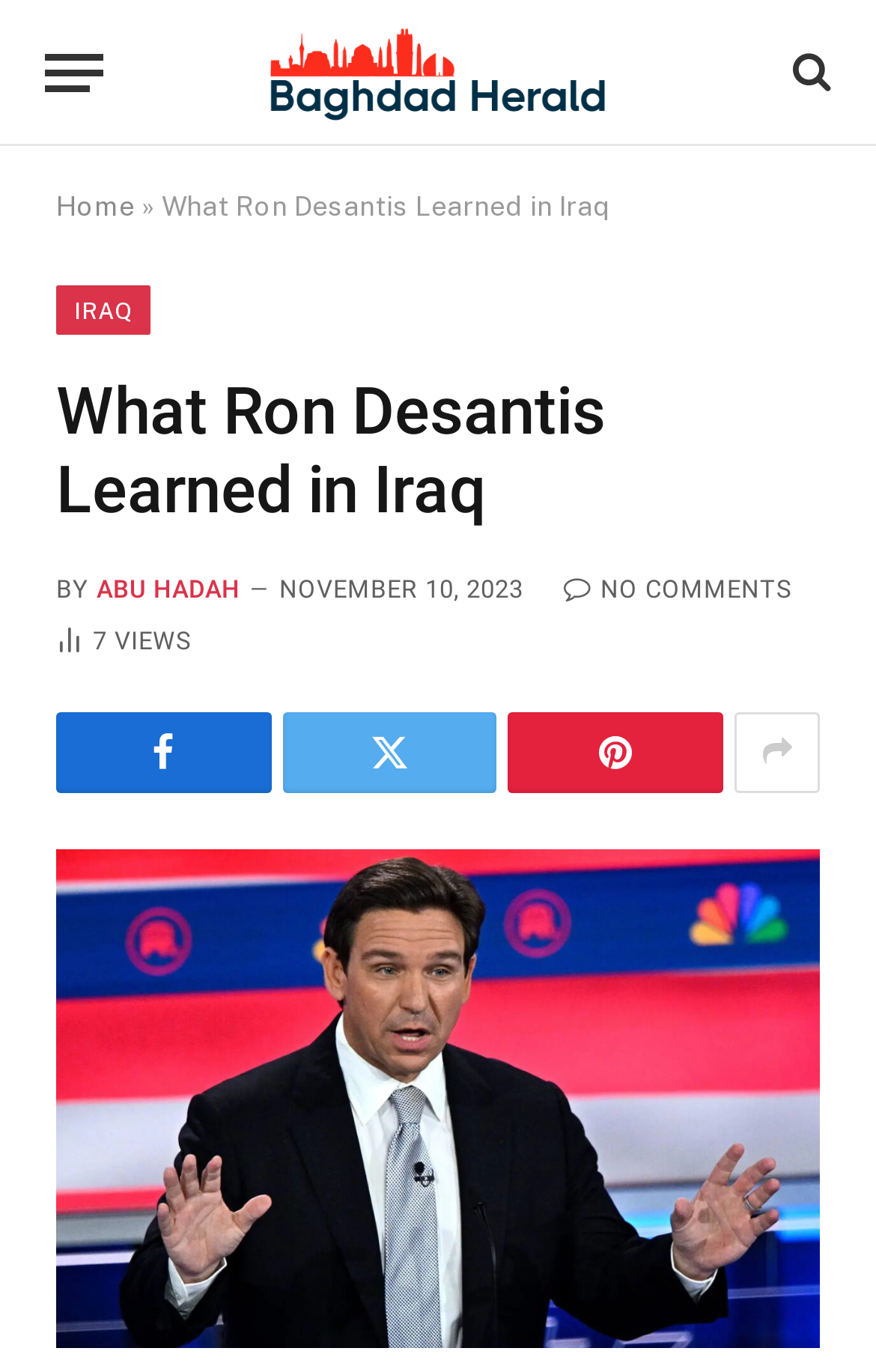Locate the bounding box coordinates of the clickable region necessary to complete the following instruction: "Click the menu button". Provide the coordinates in the format of four float numbers between 0 and 1, i.e., [left, top, right, bottom].

[0.051, 0.016, 0.118, 0.09]